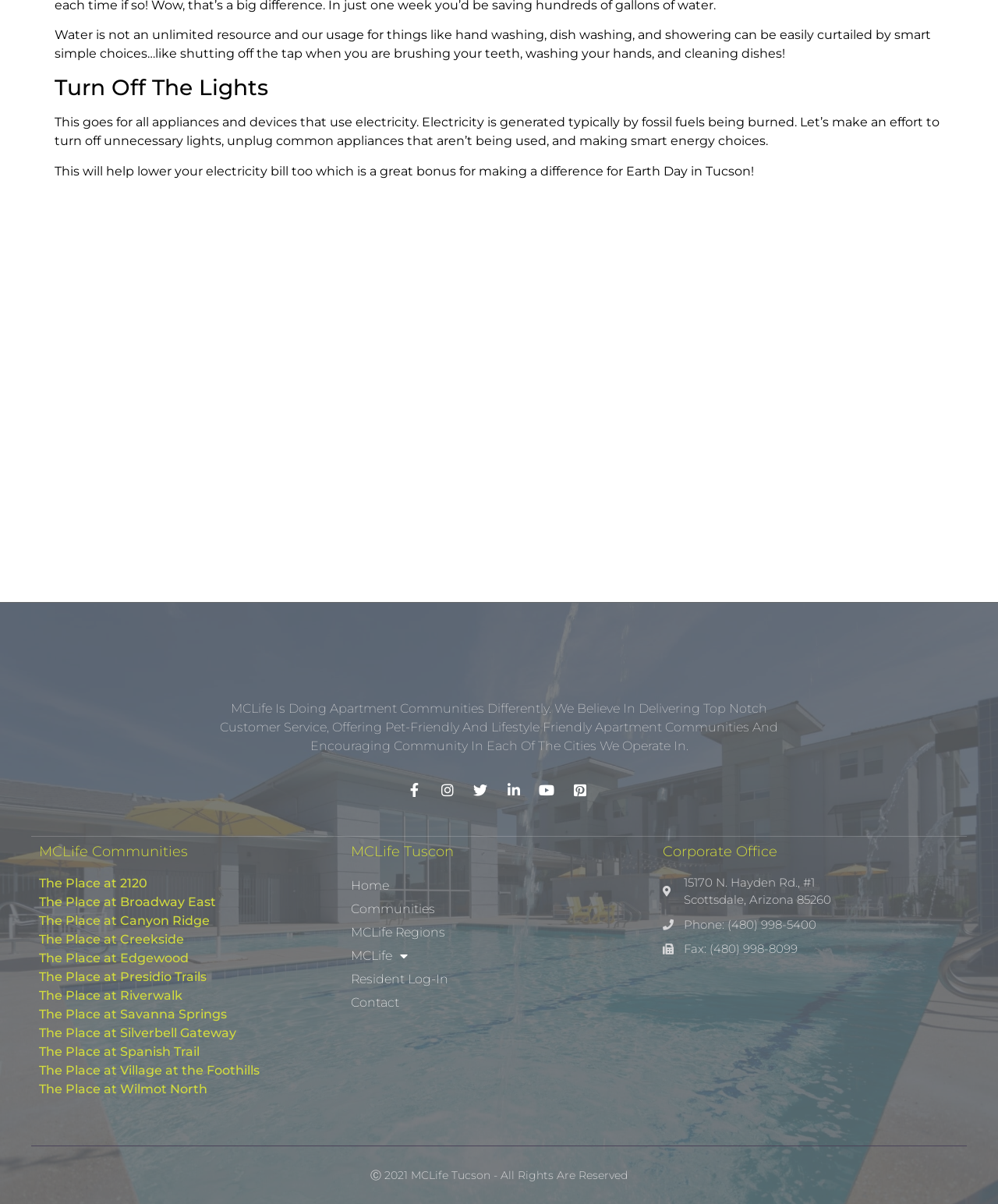Could you locate the bounding box coordinates for the section that should be clicked to accomplish this task: "Visit 'The Place at 2120'".

[0.039, 0.727, 0.148, 0.739]